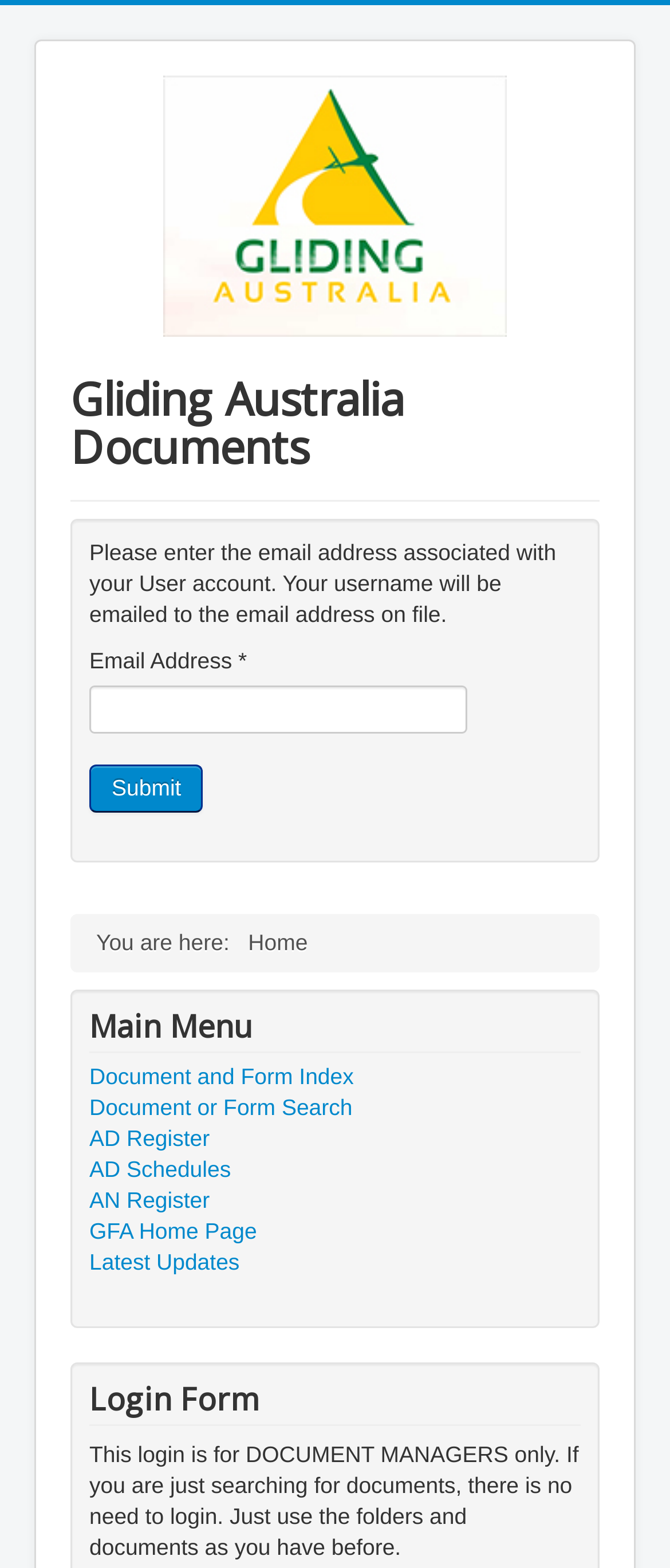Identify the bounding box coordinates of the region I need to click to complete this instruction: "Go to 'Document and Form Index'".

[0.133, 0.677, 0.867, 0.697]